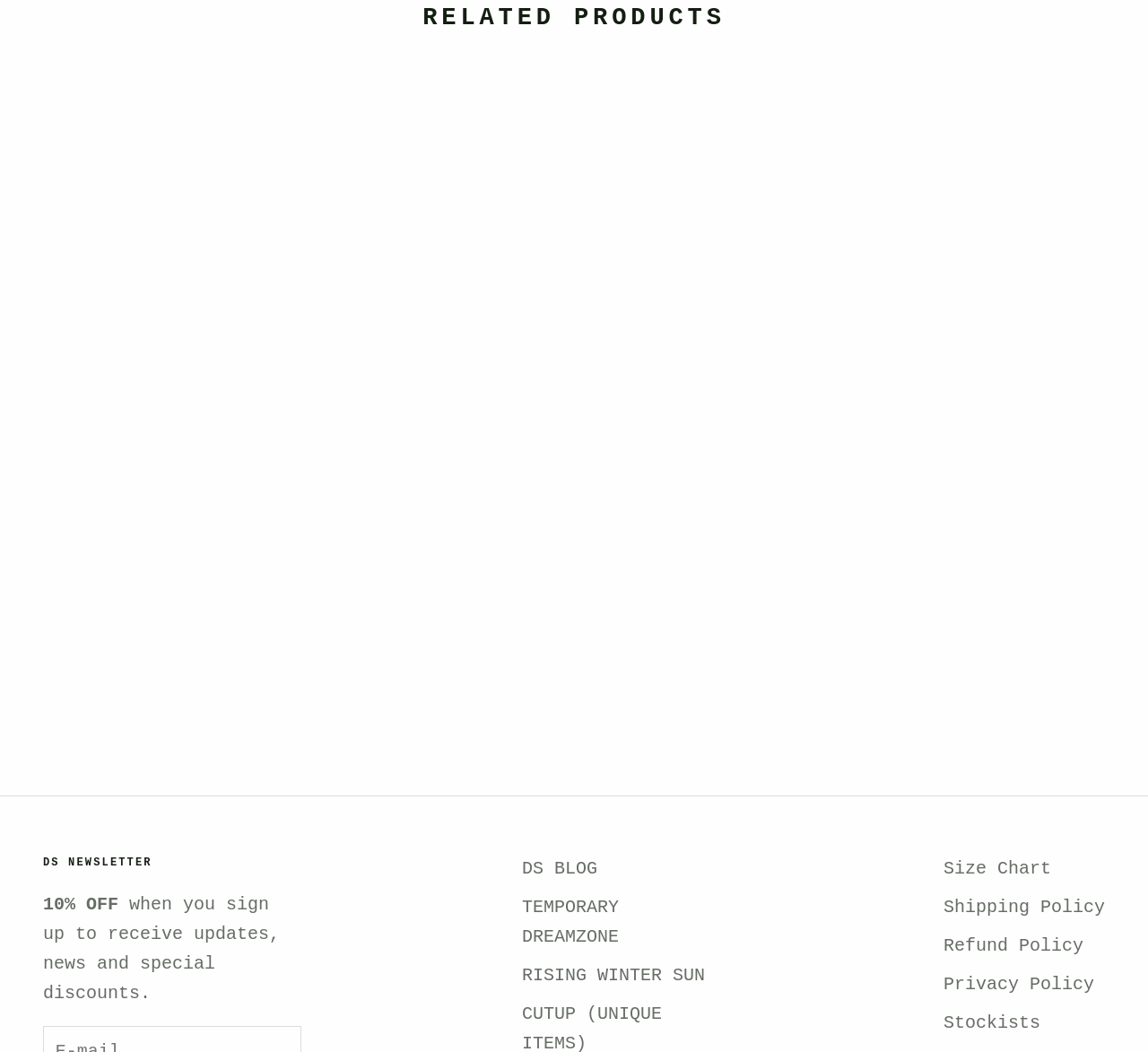How many products are listed on this webpage?
Provide a one-word or short-phrase answer based on the image.

9